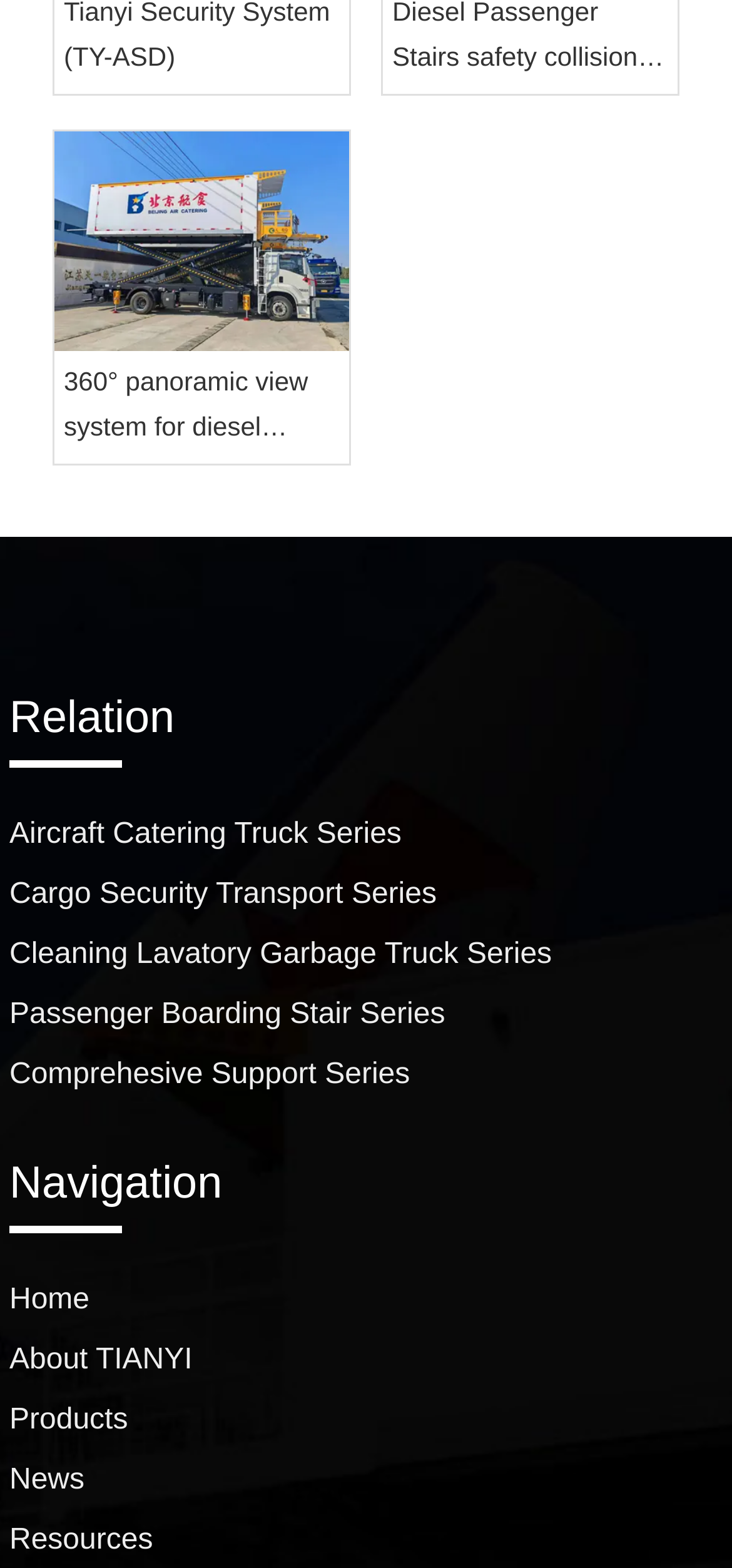Pinpoint the bounding box coordinates of the element that must be clicked to accomplish the following instruction: "View 360° panoramic view system for diesel Aircraft Catering Trucks". The coordinates should be in the format of four float numbers between 0 and 1, i.e., [left, top, right, bottom].

[0.087, 0.23, 0.464, 0.287]